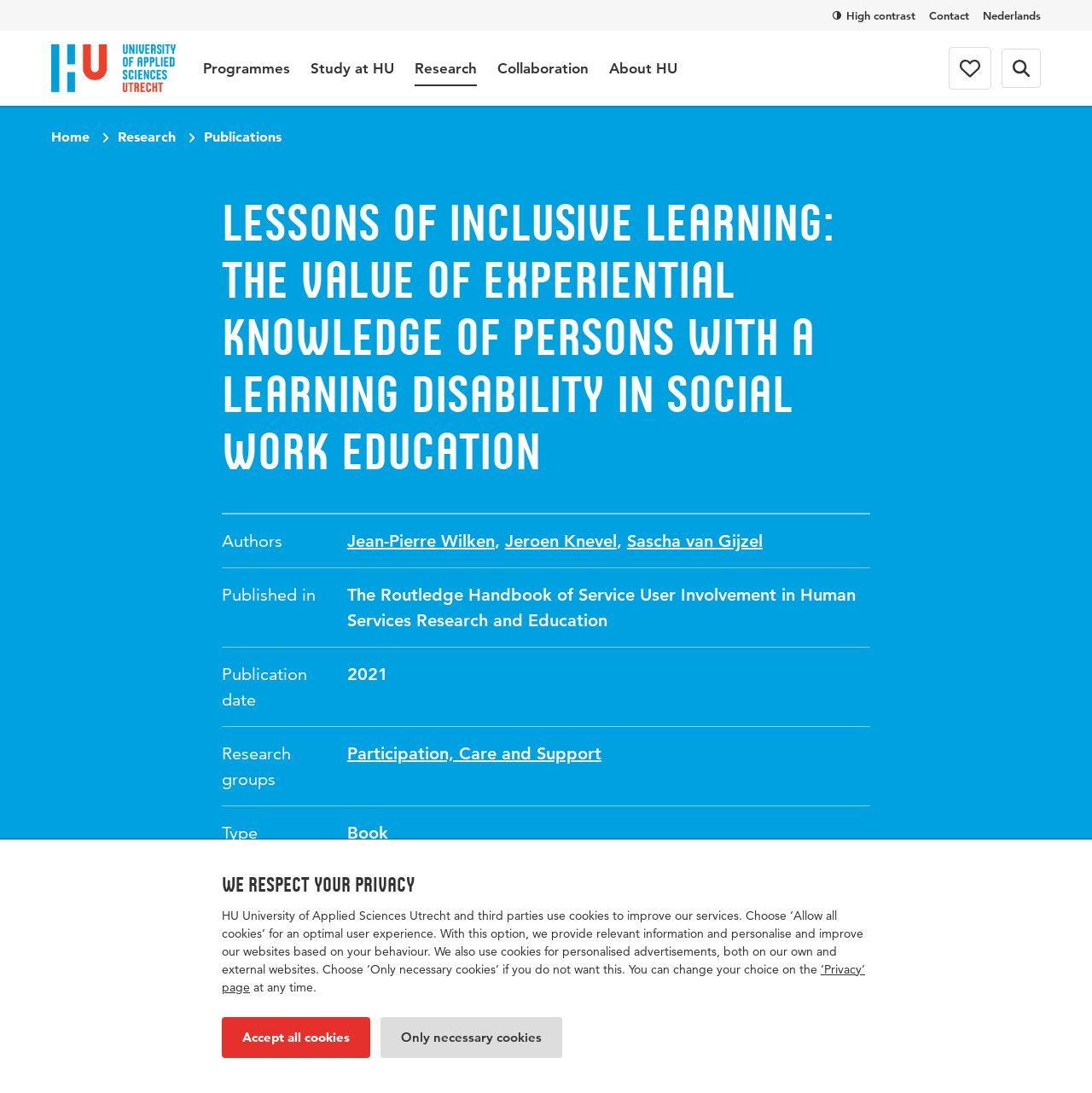What is the publication date of the book?
Based on the visual content, answer with a single word or a brief phrase.

2021